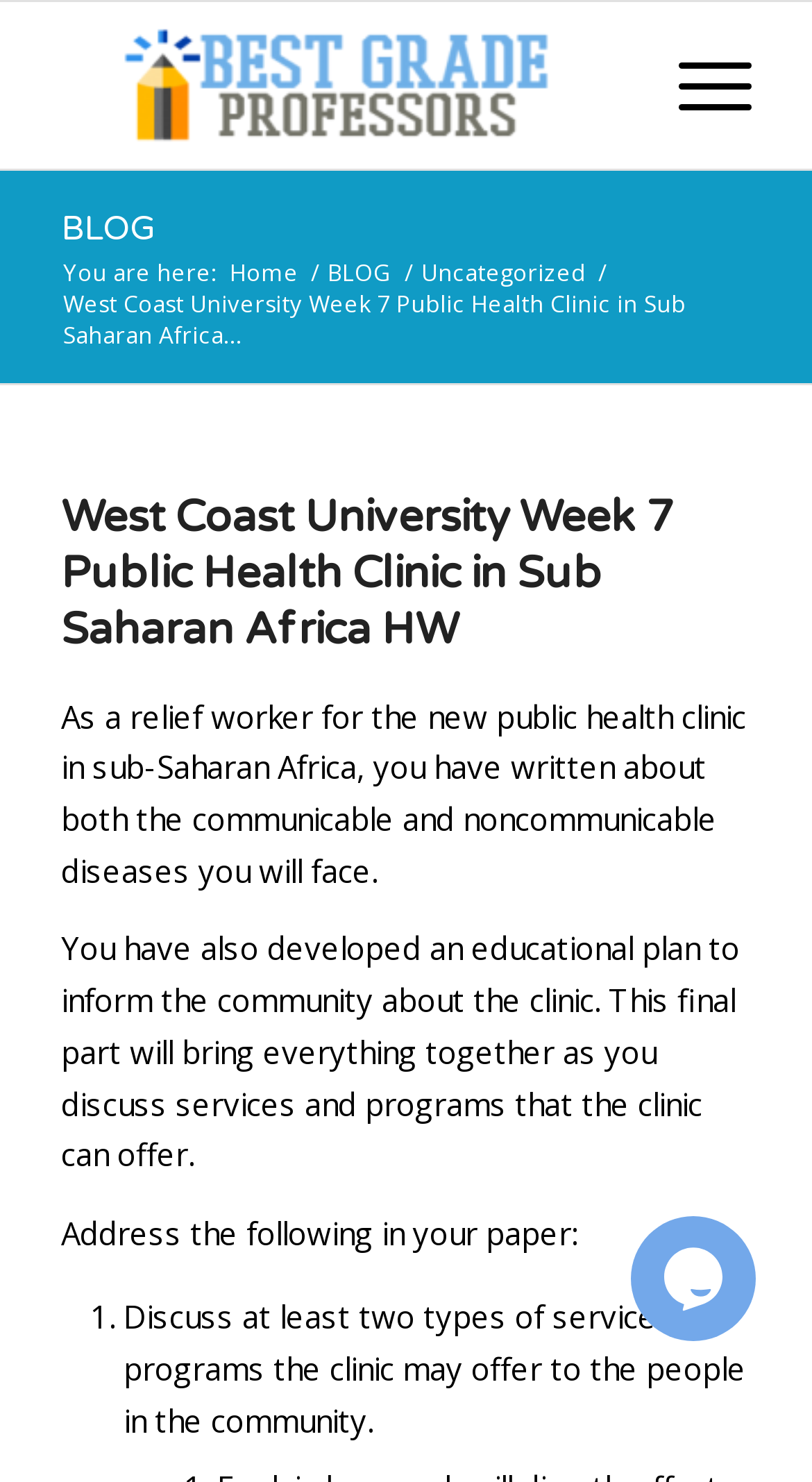Please specify the bounding box coordinates of the clickable region necessary for completing the following instruction: "open chat widget". The coordinates must consist of four float numbers between 0 and 1, i.e., [left, top, right, bottom].

[0.777, 0.815, 0.949, 0.905]